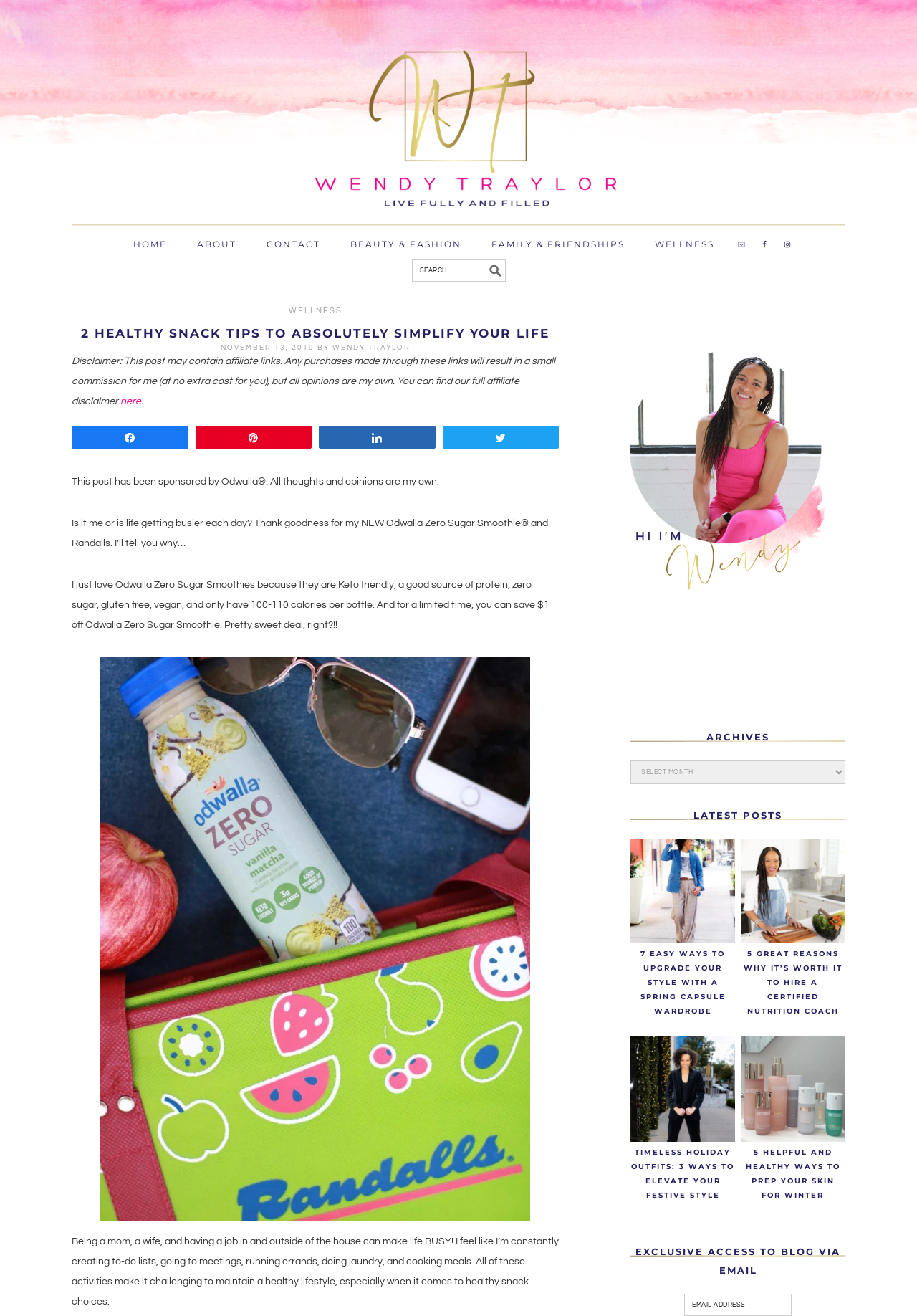Can you show the bounding box coordinates of the region to click on to complete the task described in the instruction: "Search for something"?

[0.449, 0.197, 0.551, 0.214]